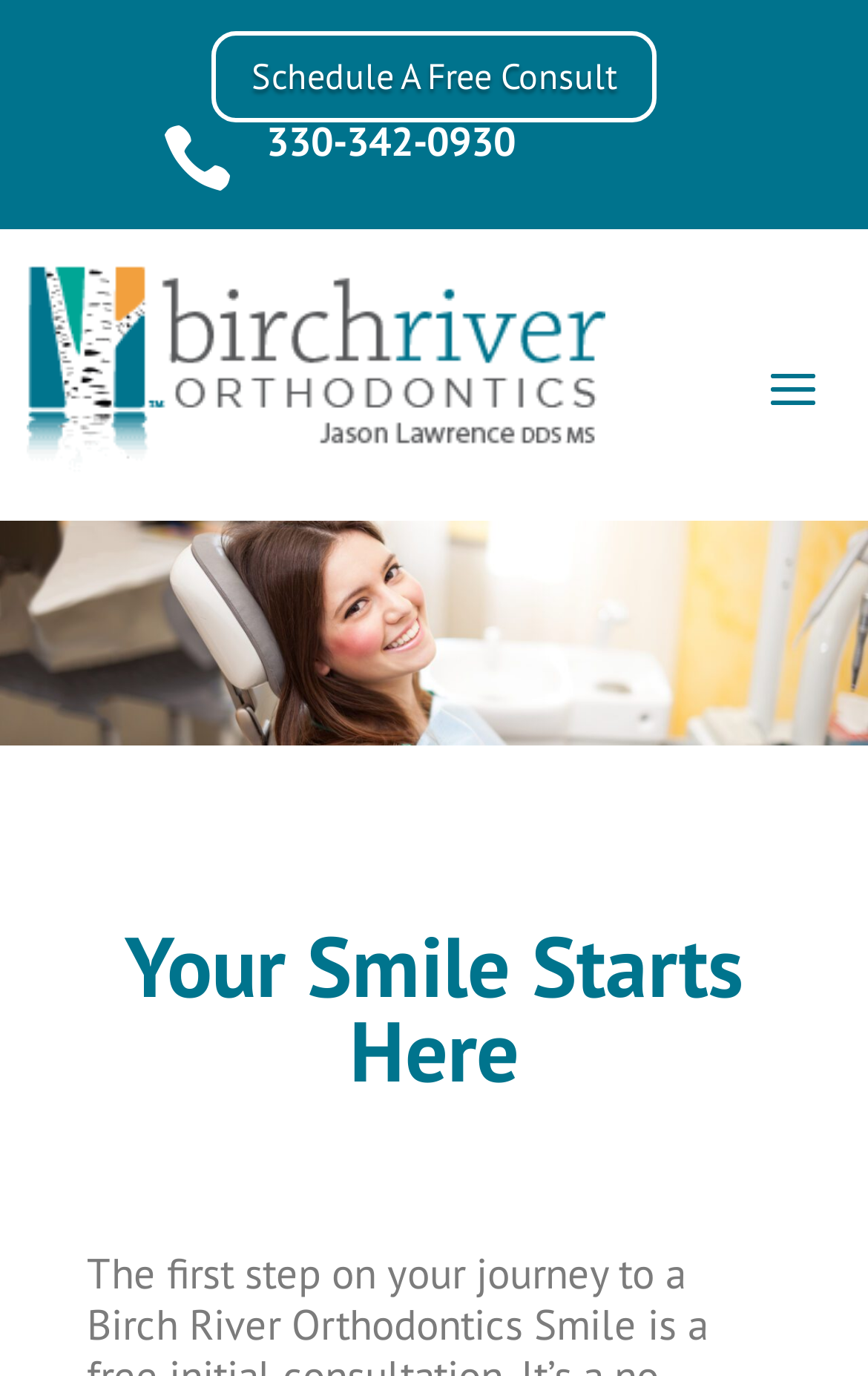How many links are there on this webpage?
By examining the image, provide a one-word or phrase answer.

4